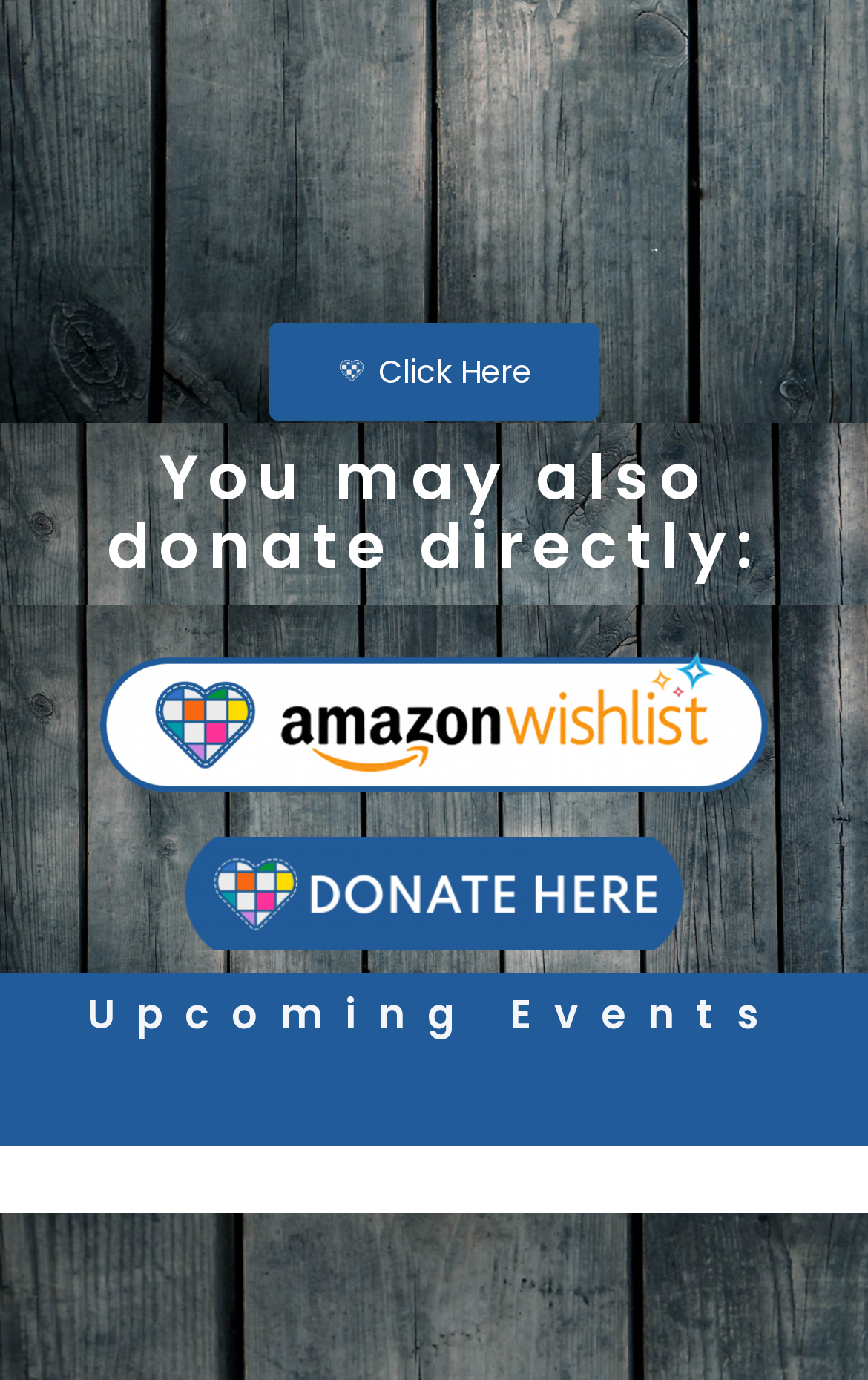What is the relationship between the image and the link above it?
We need a detailed and exhaustive answer to the question. Please elaborate.

I observed an image element at coordinates [0.387, 0.259, 0.423, 0.277] directly below the link element with the text 'Click Here'. This suggests that the image is a decorative element accompanying the link.